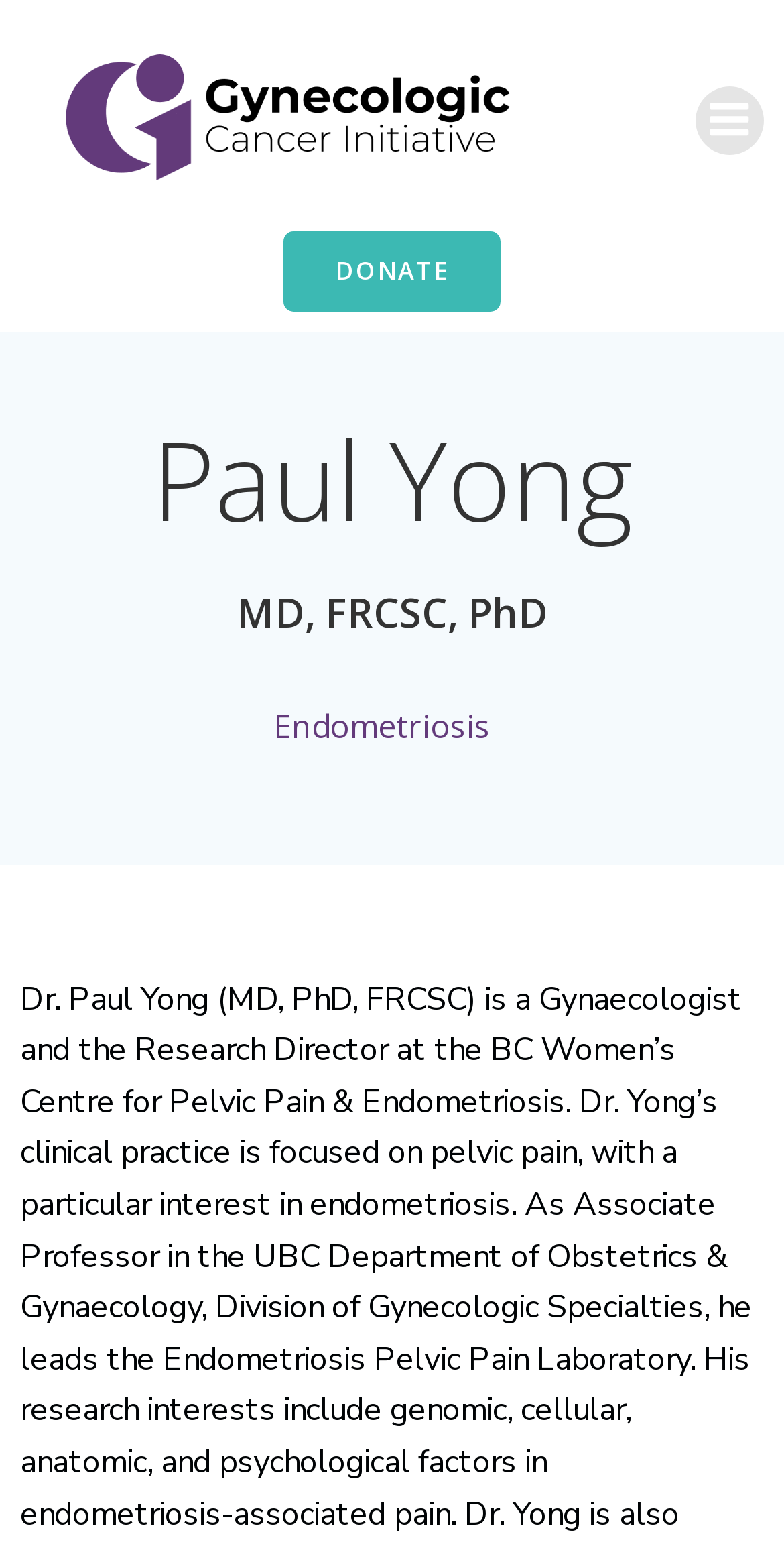Please determine the bounding box coordinates for the UI element described here. Use the format (top-left x, top-left y, bottom-right x, bottom-right y) with values bounded between 0 and 1: Endometriosis

[0.349, 0.455, 0.626, 0.487]